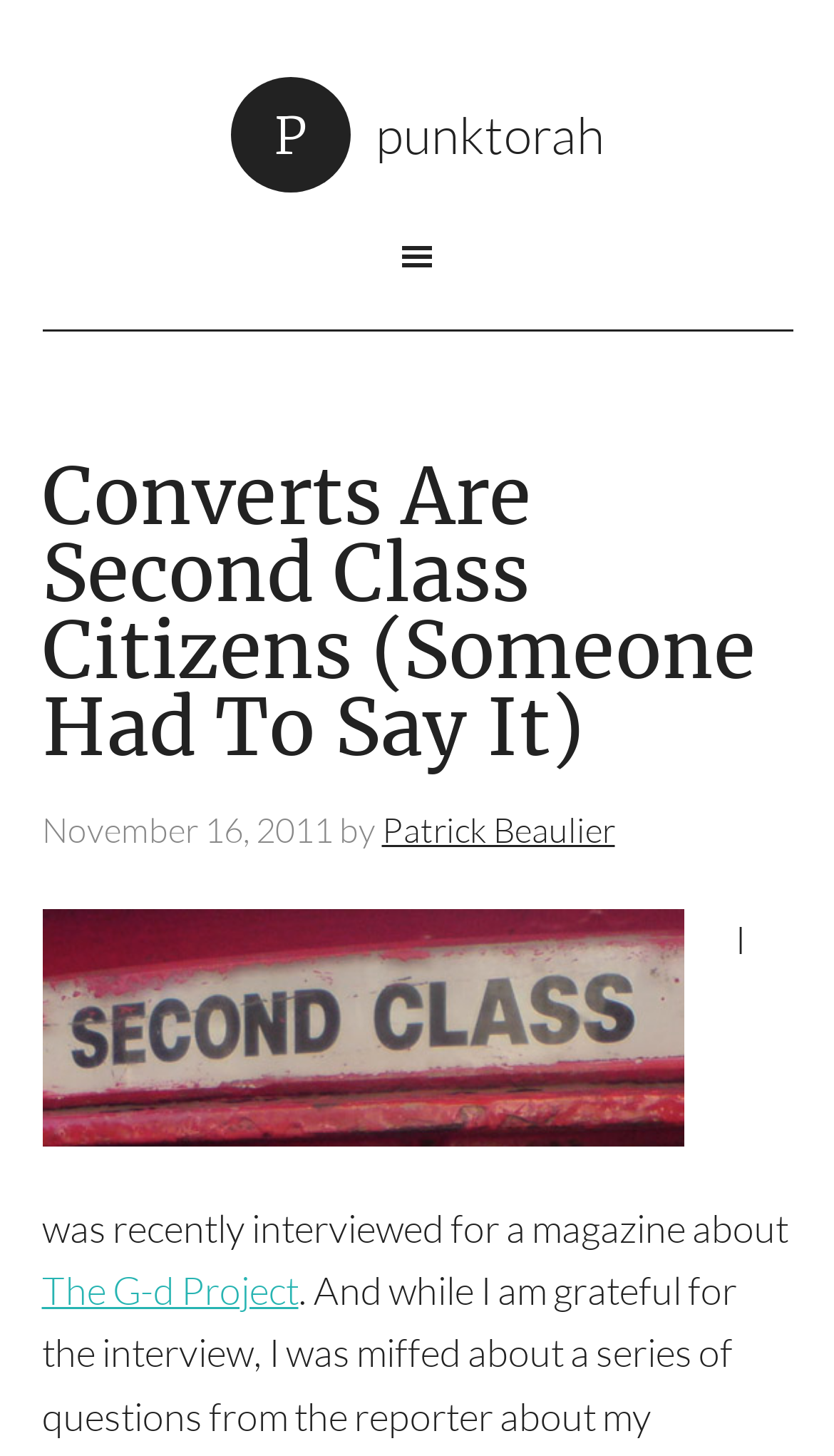Determine the bounding box for the HTML element described here: "Patrick Beaulier". The coordinates should be given as [left, top, right, bottom] with each number being a float between 0 and 1.

[0.458, 0.555, 0.737, 0.585]